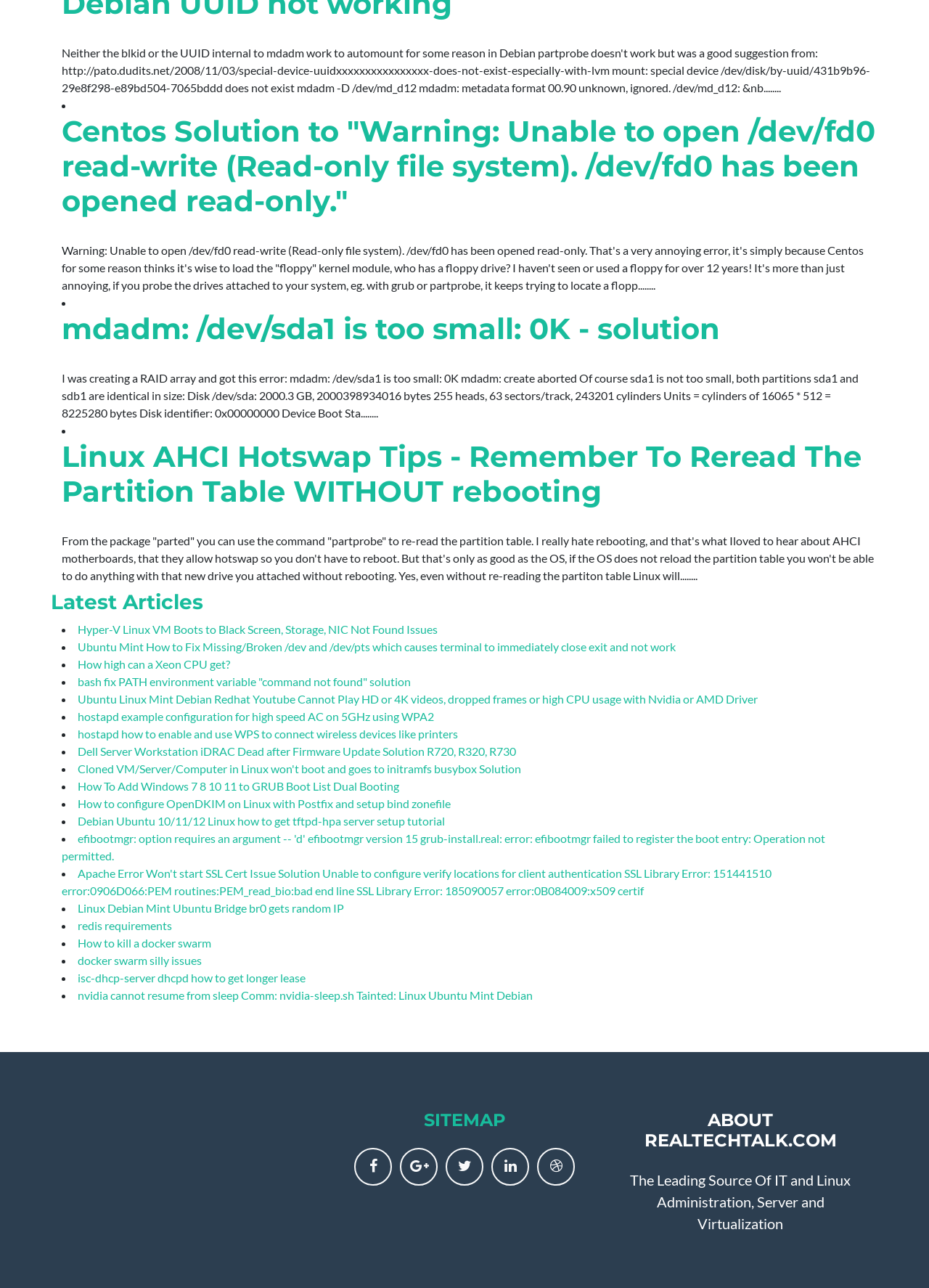What is the last link on the webpage?
Give a detailed response to the question by analyzing the screenshot.

The last link on the webpage is 'nvidia cannot resume from sleep Comm: nvidia-sleep.sh Tainted: Linux Ubuntu Mint Debian'. This can be determined by looking at the last link on the webpage, which is located at the bottom of the page.